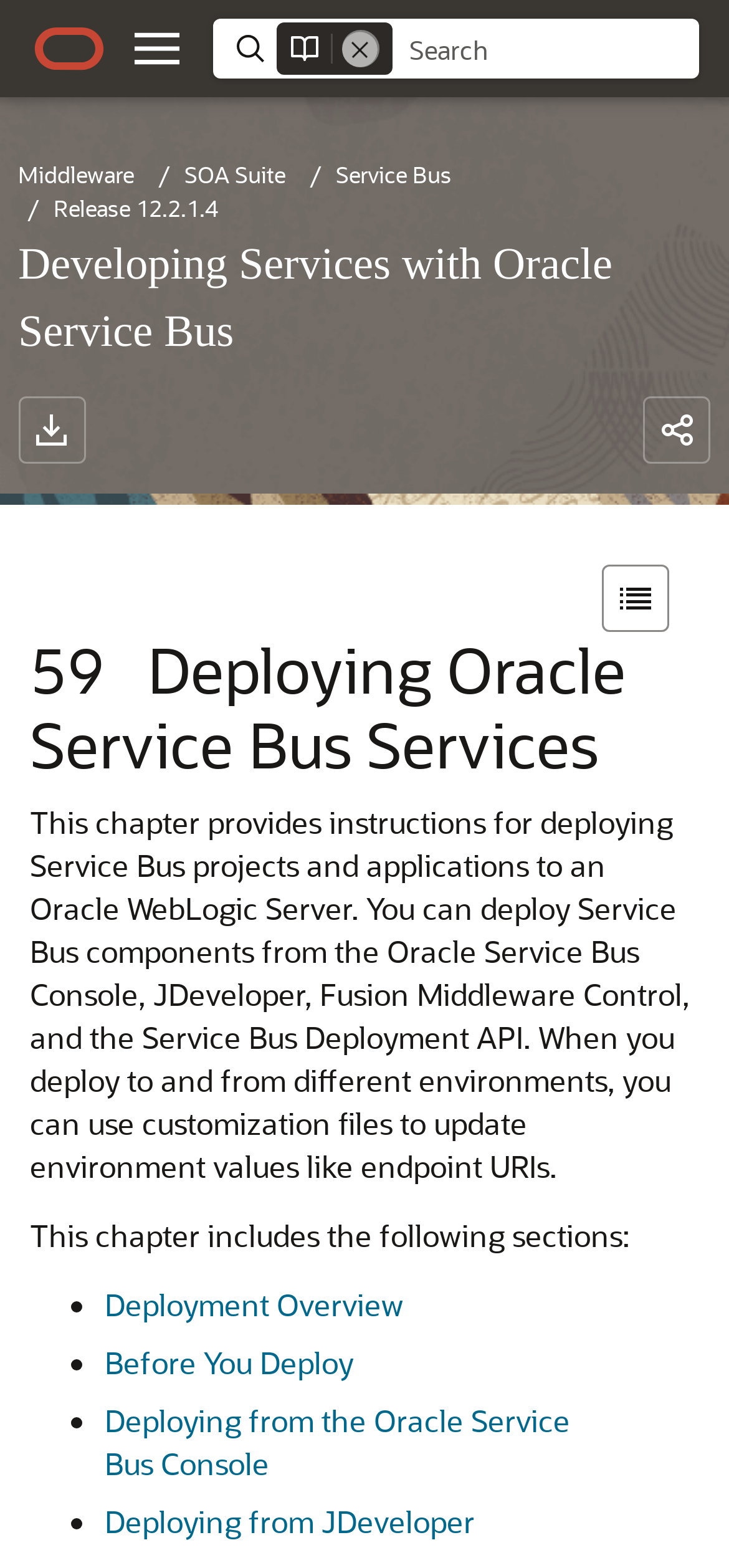Answer the question using only one word or a concise phrase: What happens on subsequent deployments of an application?

Only changed resources are published